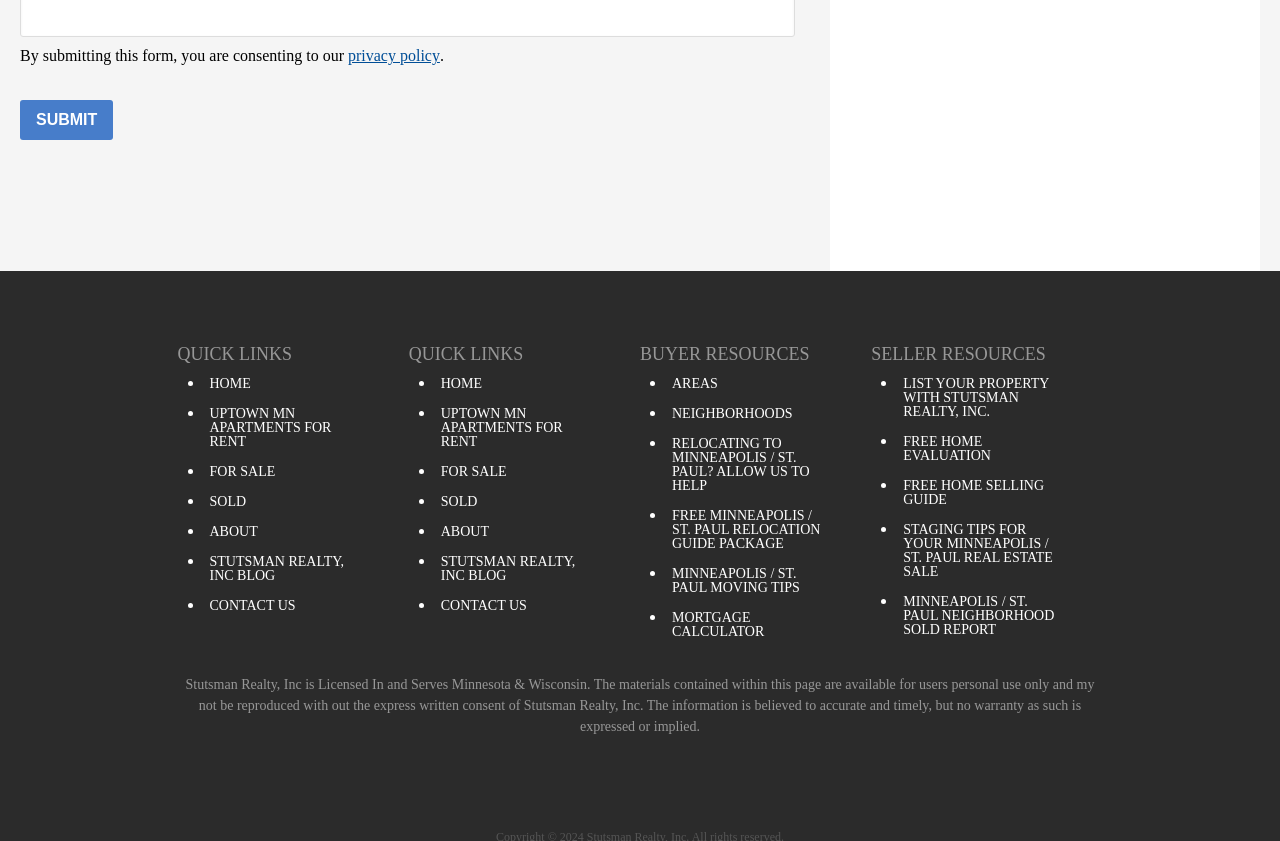Locate the bounding box coordinates of the clickable area to execute the instruction: "Go to the home page". Provide the coordinates as four float numbers between 0 and 1, represented as [left, top, right, bottom].

[0.164, 0.598, 0.289, 0.617]